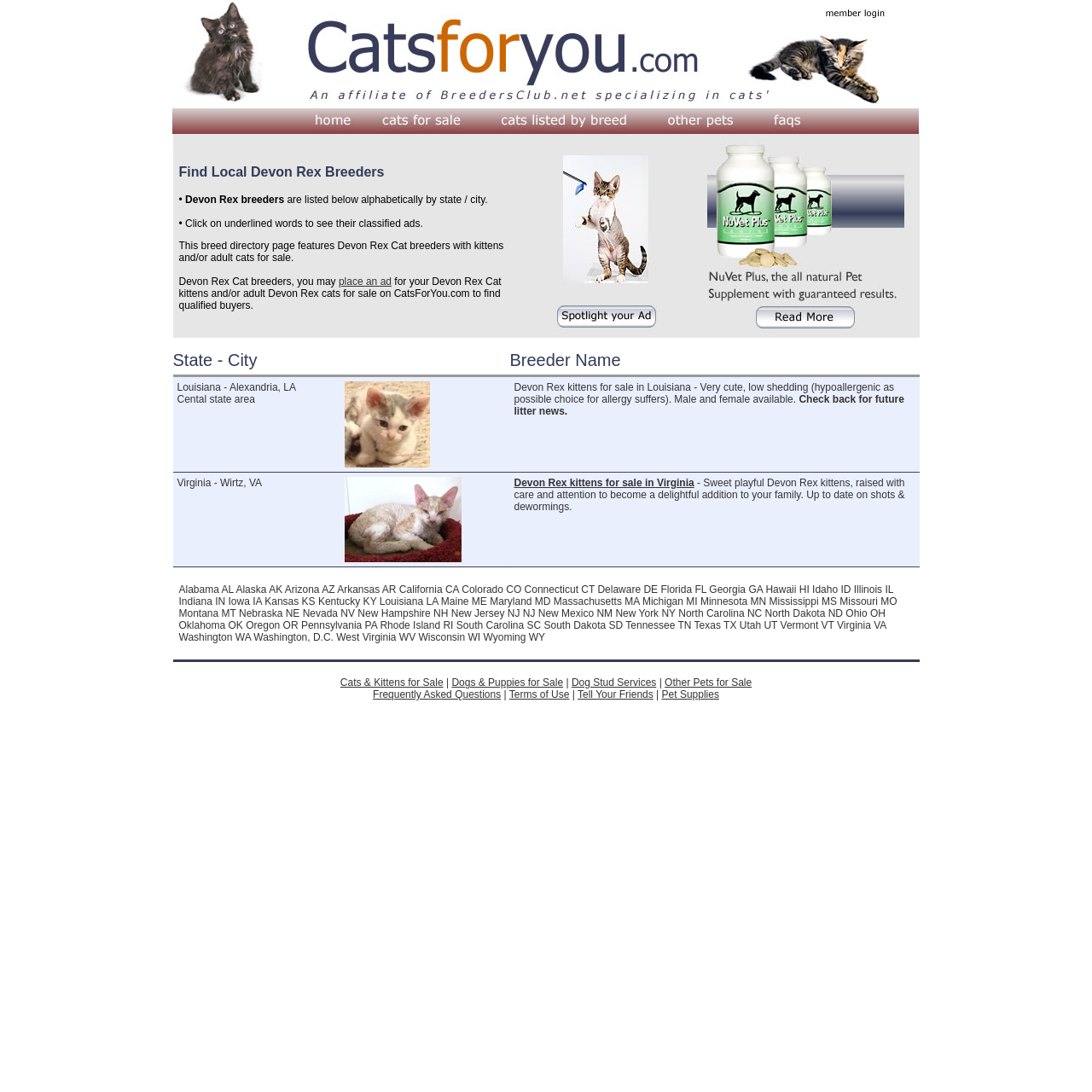Create an elaborate caption that covers all aspects of the webpage.

This webpage is about Devon Rex cat breeders and kittens for sale. At the top, there is a member login section with a "Member Login" button accompanied by a small image. Below it, there is a navigation menu with links to "Home", "Cats and kittens for sale", "Cats listed by breed", and "Other Pets for sale", each with a corresponding image.

The main content of the page is divided into two sections. The first section explains that the page features Devon Rex cat breeders with kittens and/or adult cats for sale, and that breeders can place an ad on the website to find qualified buyers. 

The second section is a table listing Devon Rex breeders, with columns for "State - City", breeder information, and kitten details. Each row represents a breeder, with information about their location, available kittens, and a brief description of the kittens. There are images accompanying some of the breeder information and kitten descriptions. The table currently lists two breeders, one from Louisiana and one from Virginia, with details about their available kittens.

On the right side of the page, there is a section promoting NuVet Pet Supplements with a link and an image.